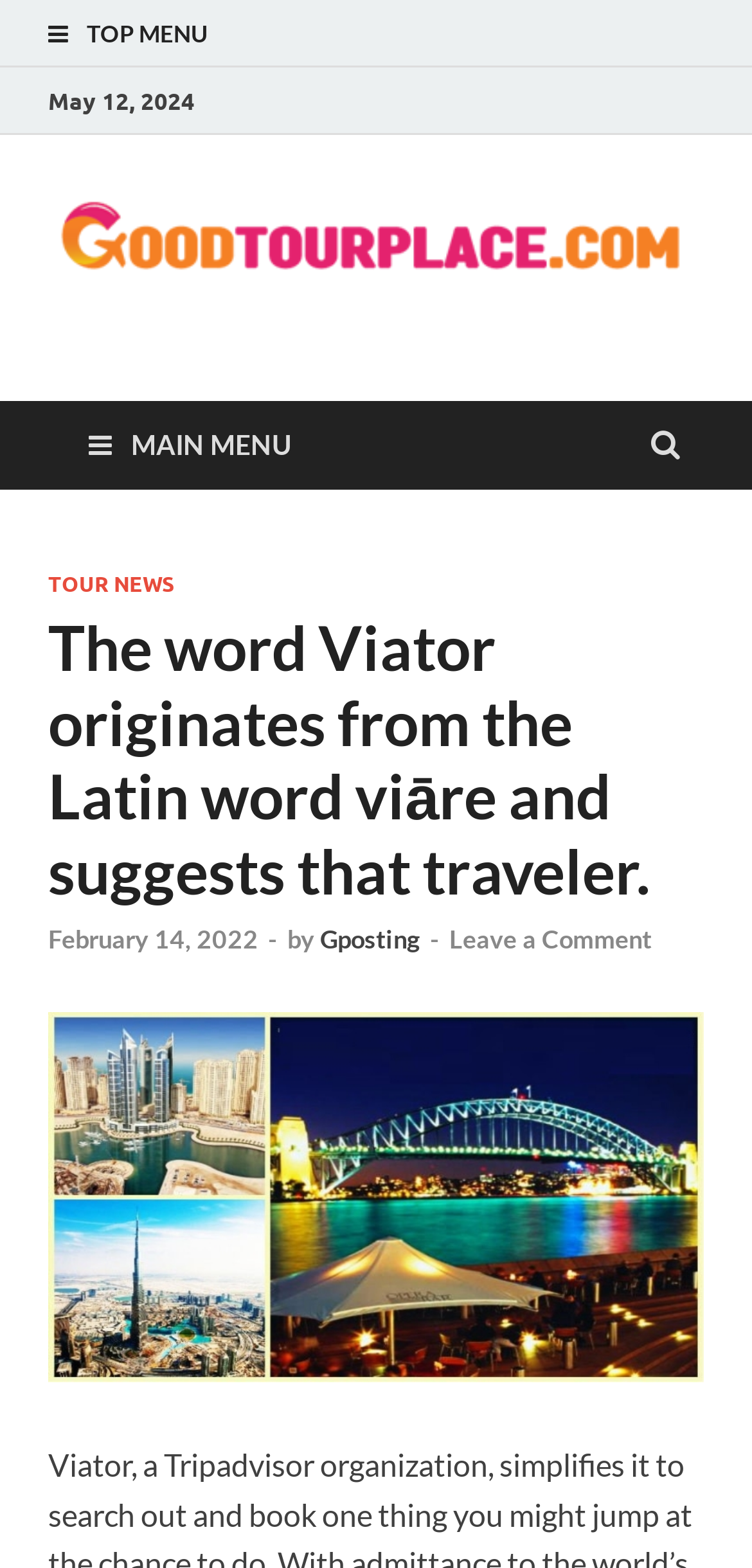Can you give a comprehensive explanation to the question given the content of the image?
What is the date displayed on the webpage?

I found the date 'May 12, 2024' displayed on the webpage, which is located at the top section of the page, indicated by the StaticText element with bounding box coordinates [0.064, 0.055, 0.259, 0.073].